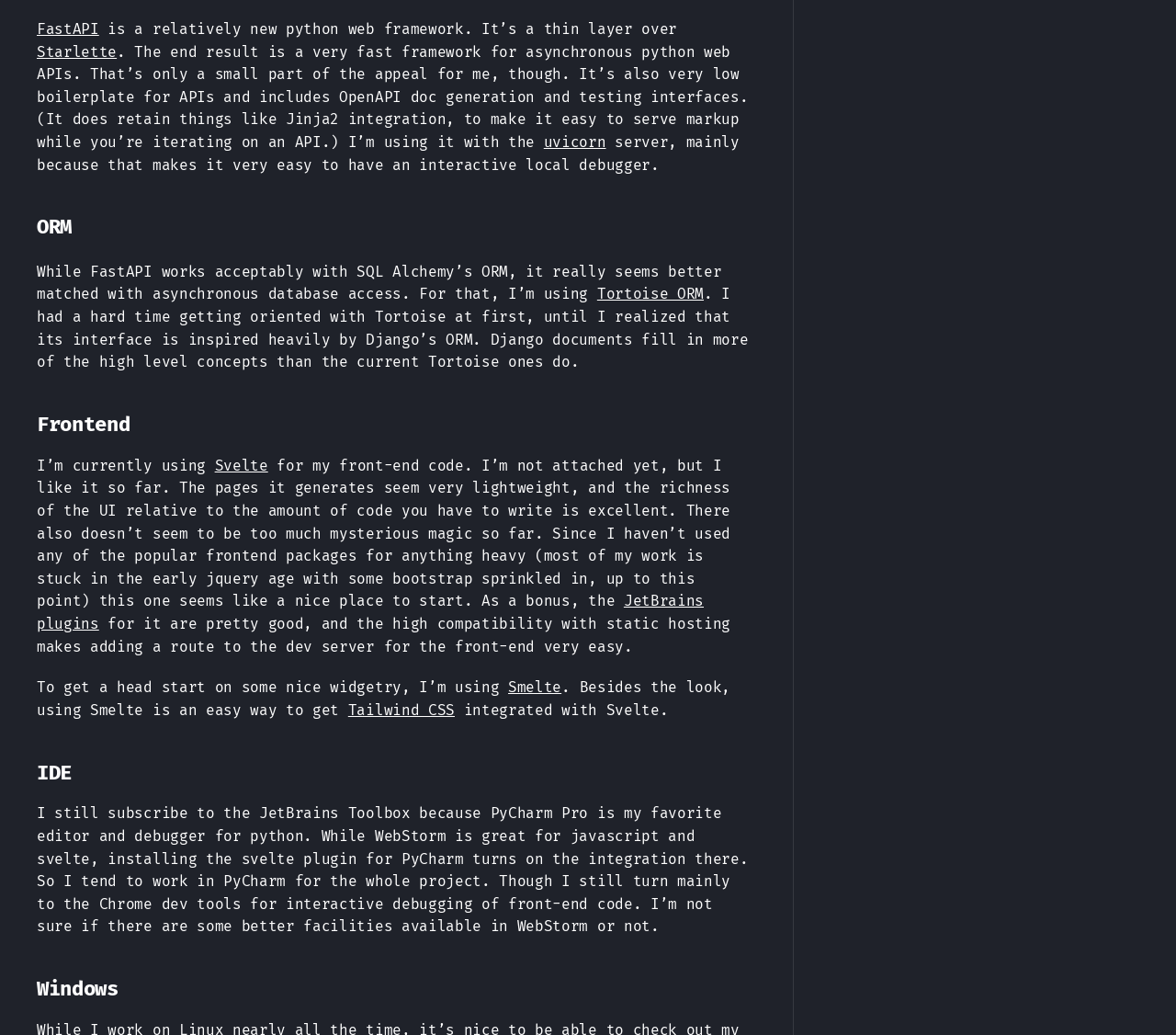Using the element description Svelte, predict the bounding box coordinates for the UI element. Provide the coordinates in (top-left x, top-left y, bottom-right x, bottom-right y) format with values ranging from 0 to 1.

[0.183, 0.441, 0.228, 0.458]